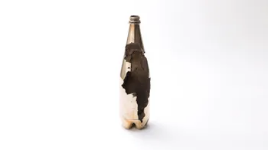Please provide a one-word or short phrase answer to the question:
Where is the 'Dion Kitson: Rue Britannia' exhibition being held?

Ikon, Birmingham, United Kingdom